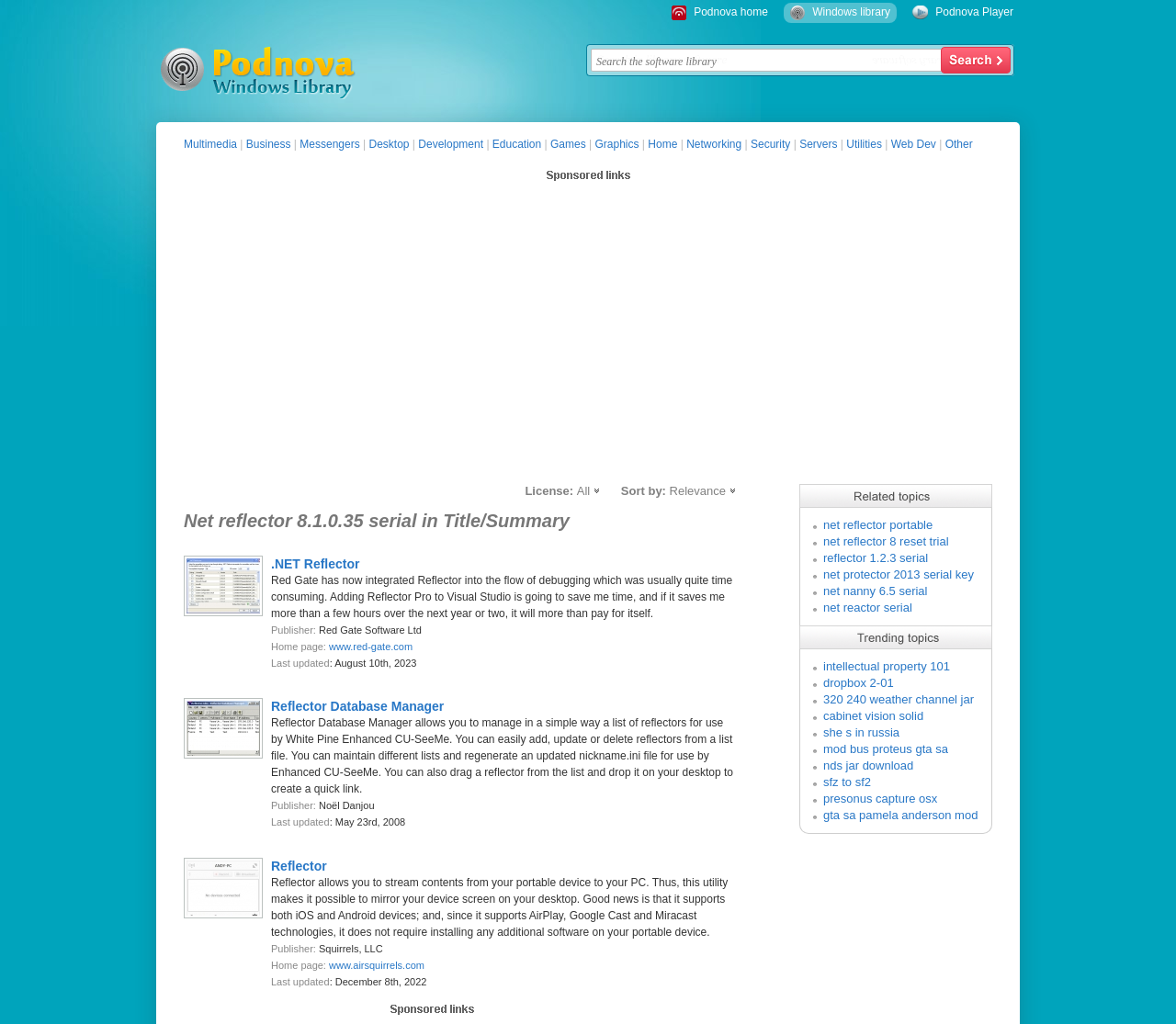Please specify the bounding box coordinates of the clickable region necessary for completing the following instruction: "Search the software library". The coordinates must consist of four float numbers between 0 and 1, i.e., [left, top, right, bottom].

[0.503, 0.053, 0.792, 0.067]